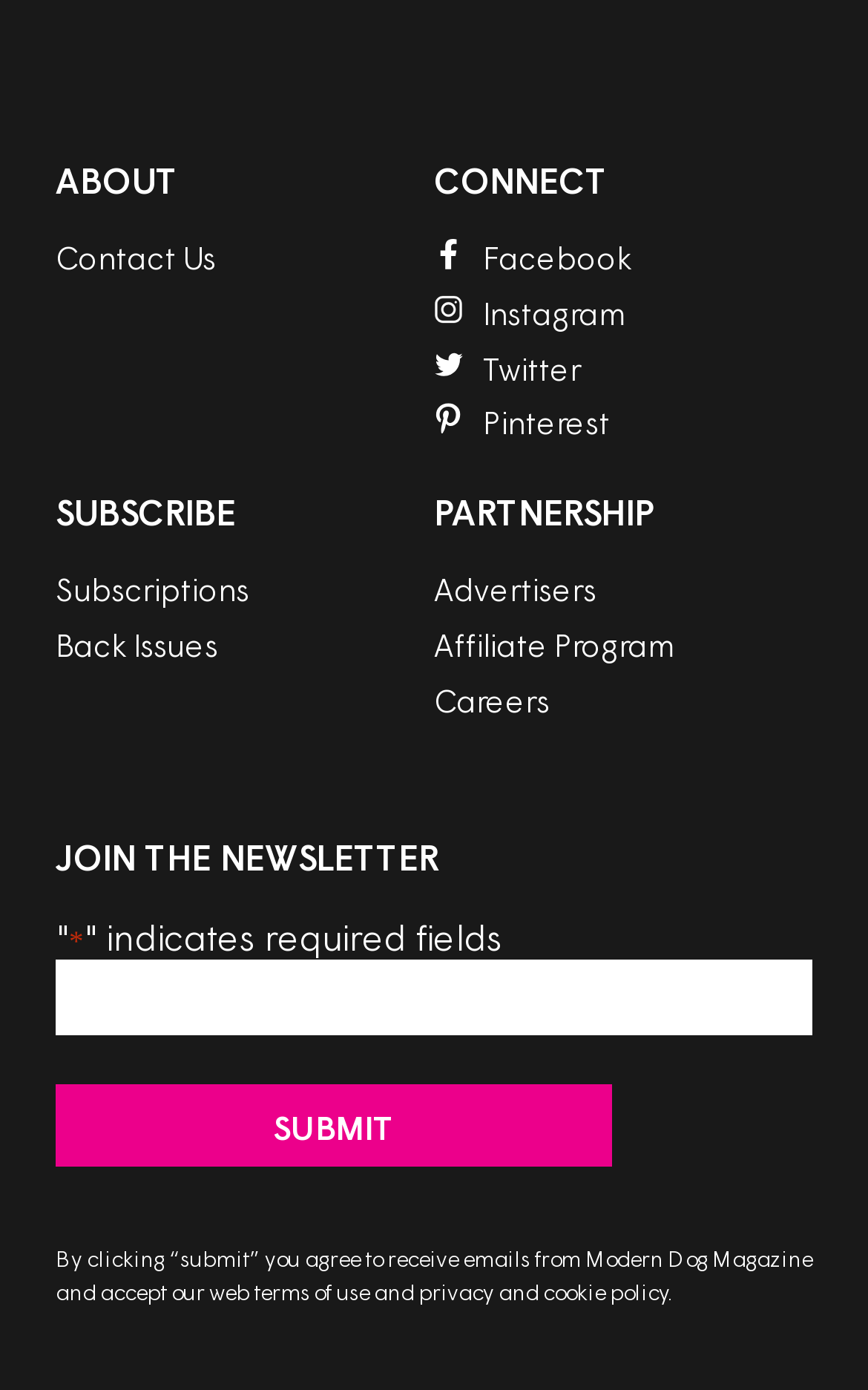Show the bounding box coordinates for the element that needs to be clicked to execute the following instruction: "Submit the form". Provide the coordinates in the form of four float numbers between 0 and 1, i.e., [left, top, right, bottom].

[0.064, 0.781, 0.705, 0.84]